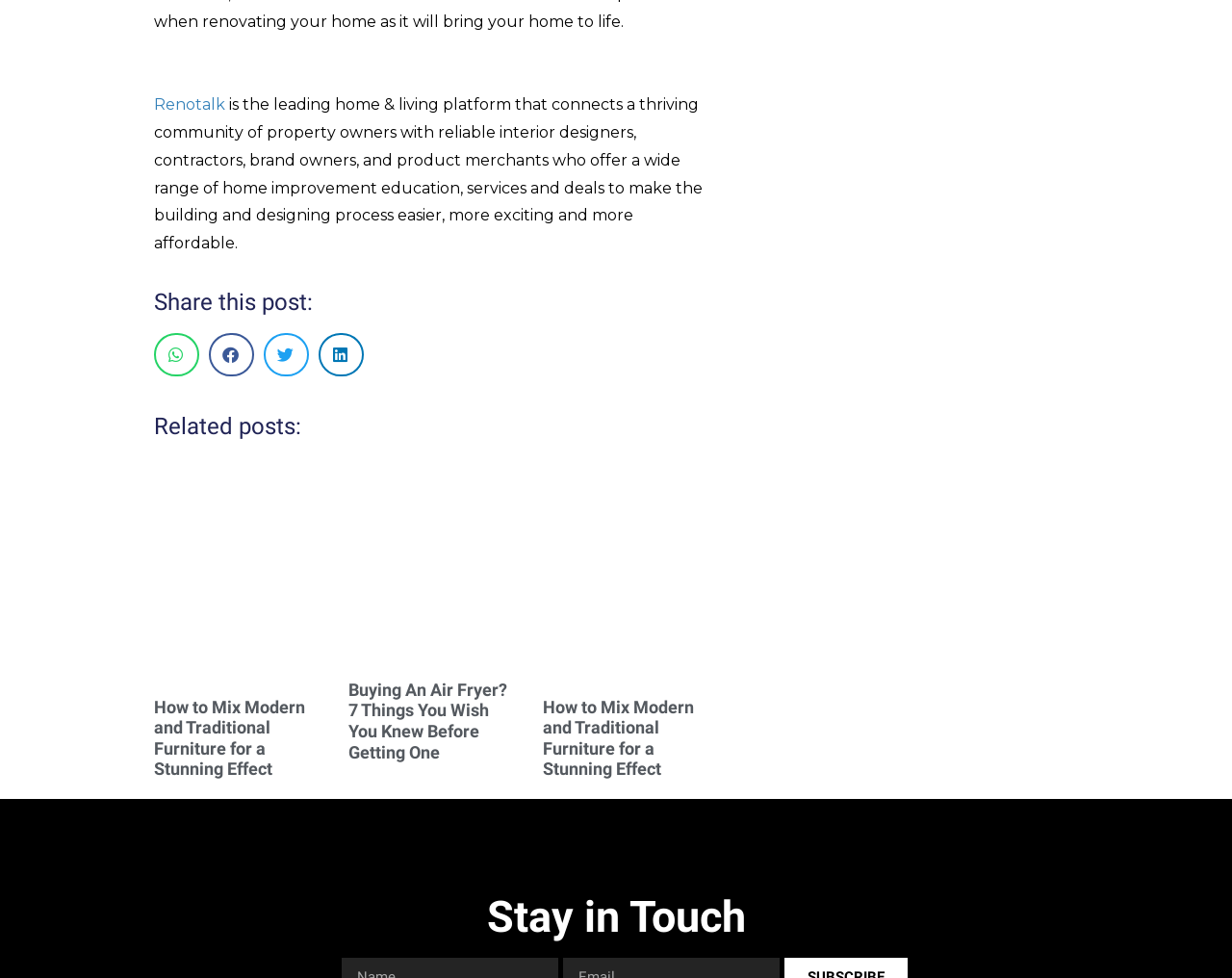Locate the bounding box coordinates of the element to click to perform the following action: 'Click on the 'Renotalk' link'. The coordinates should be given as four float values between 0 and 1, in the form of [left, top, right, bottom].

[0.125, 0.098, 0.183, 0.116]